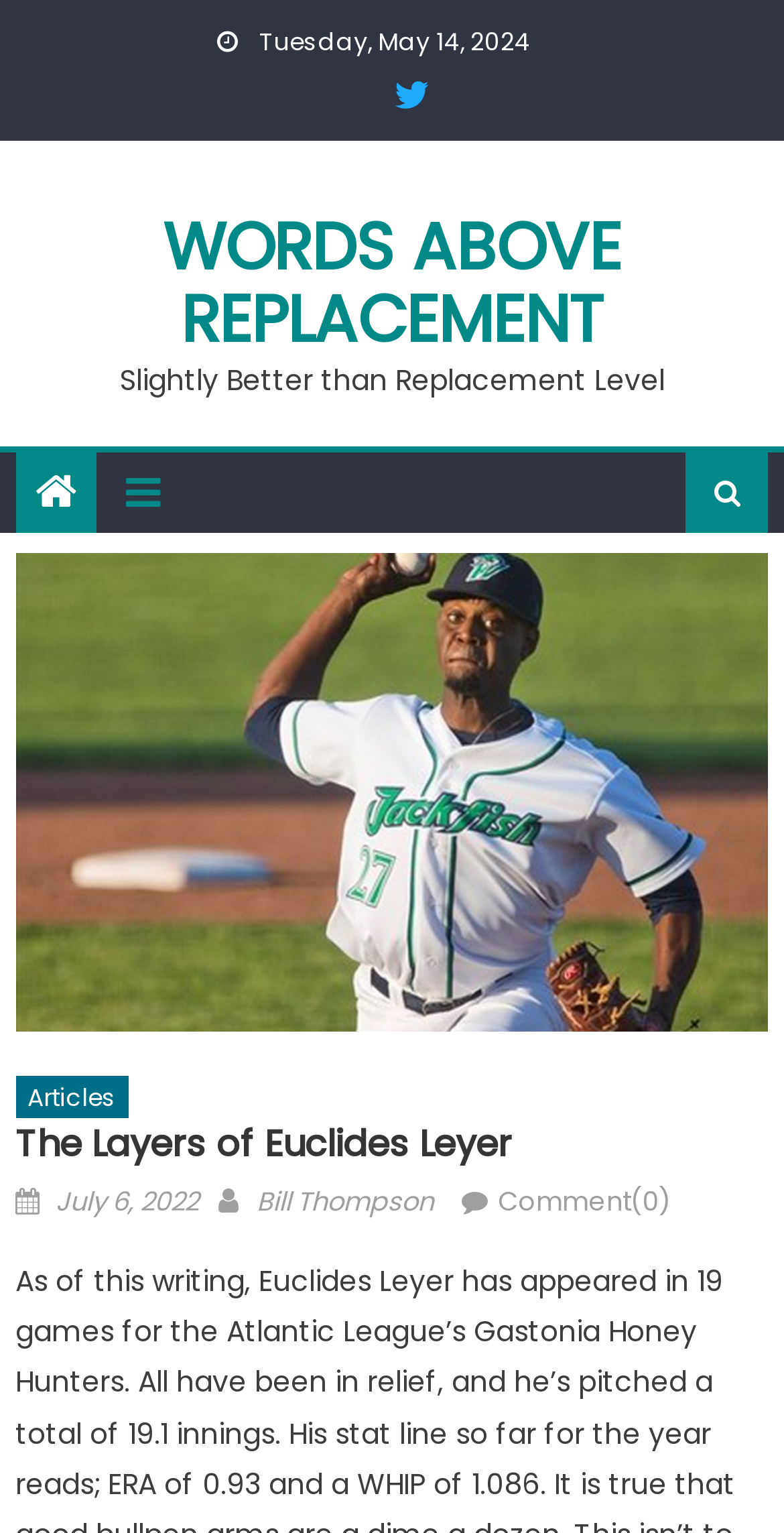Respond to the question below with a single word or phrase:
What is the caption of the image?

Euclides Leyer with the Welland Jackfish